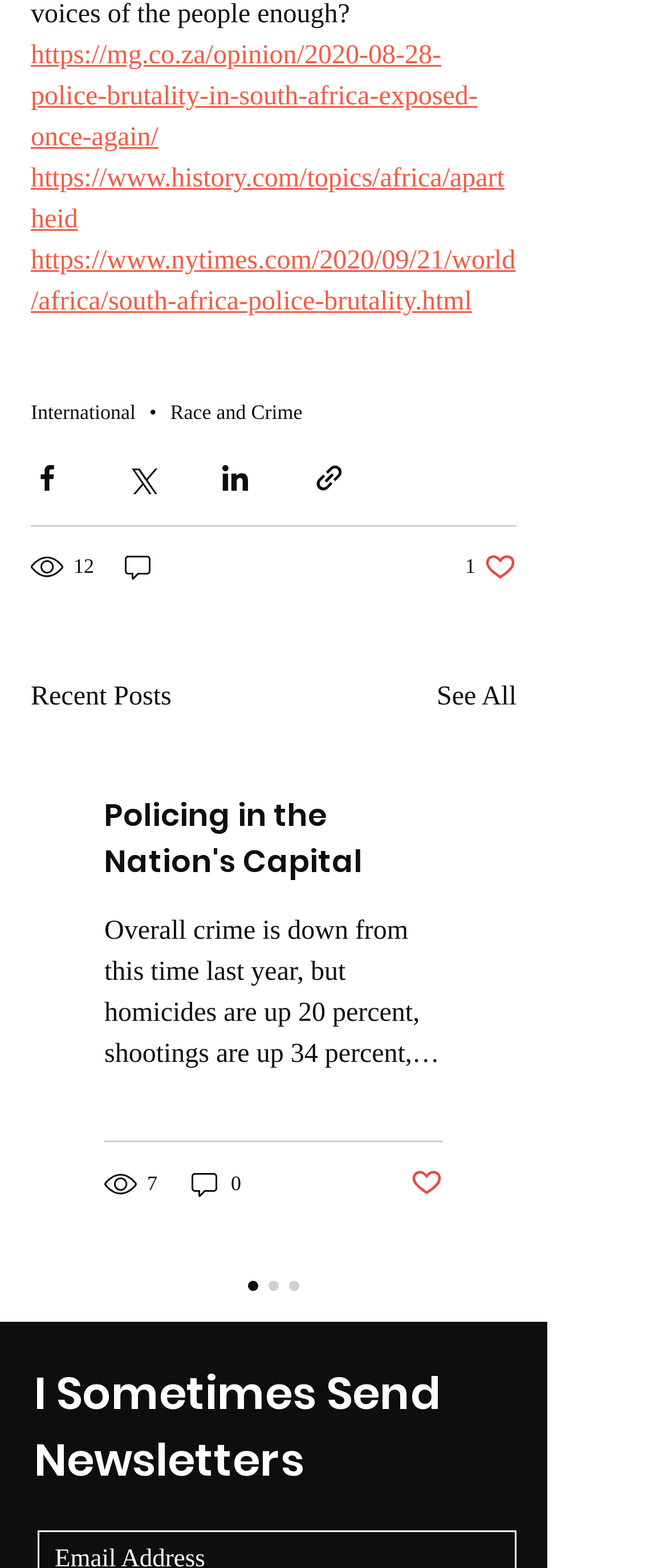What is the category of the link 'Race and Crime'?
Could you answer the question in a detailed manner, providing as much information as possible?

I looked at the link 'Race and Crime' and found that it is categorized under 'International'.